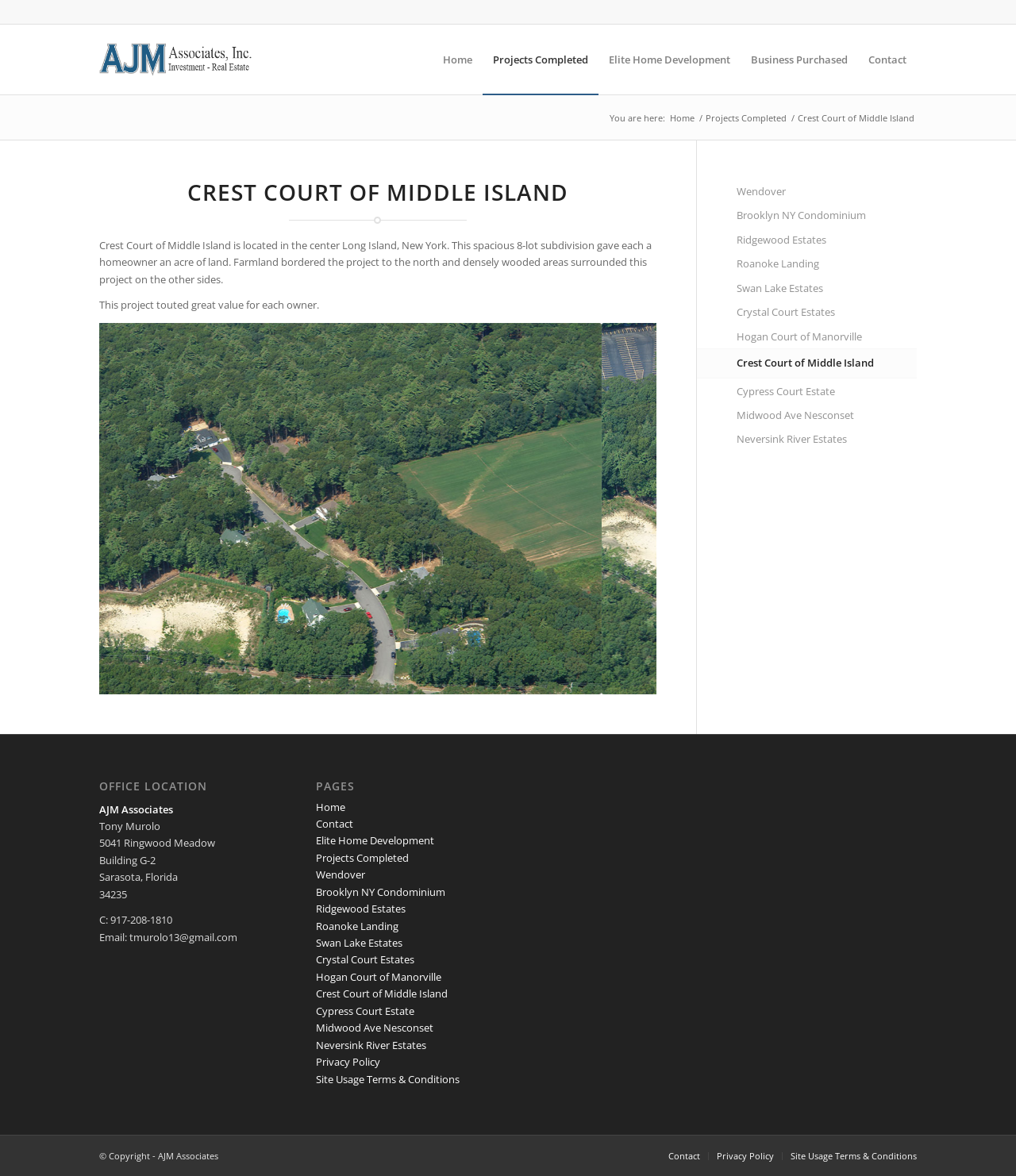Pinpoint the bounding box coordinates for the area that should be clicked to perform the following instruction: "Click on the 'Home' link in the menu".

[0.426, 0.021, 0.475, 0.08]